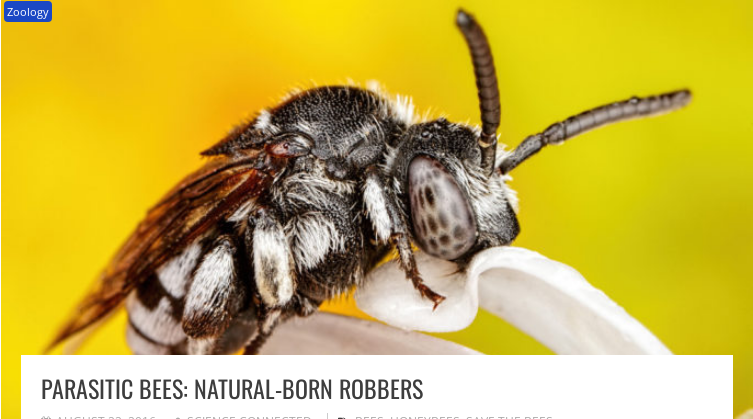Please examine the image and answer the question with a detailed explanation:
What is the behavior of parasitic bees?

According to the caption, parasitic bees are known for their behavior of infiltrating the nests of other bees, which is why they are referred to as 'natural-born robbers'.